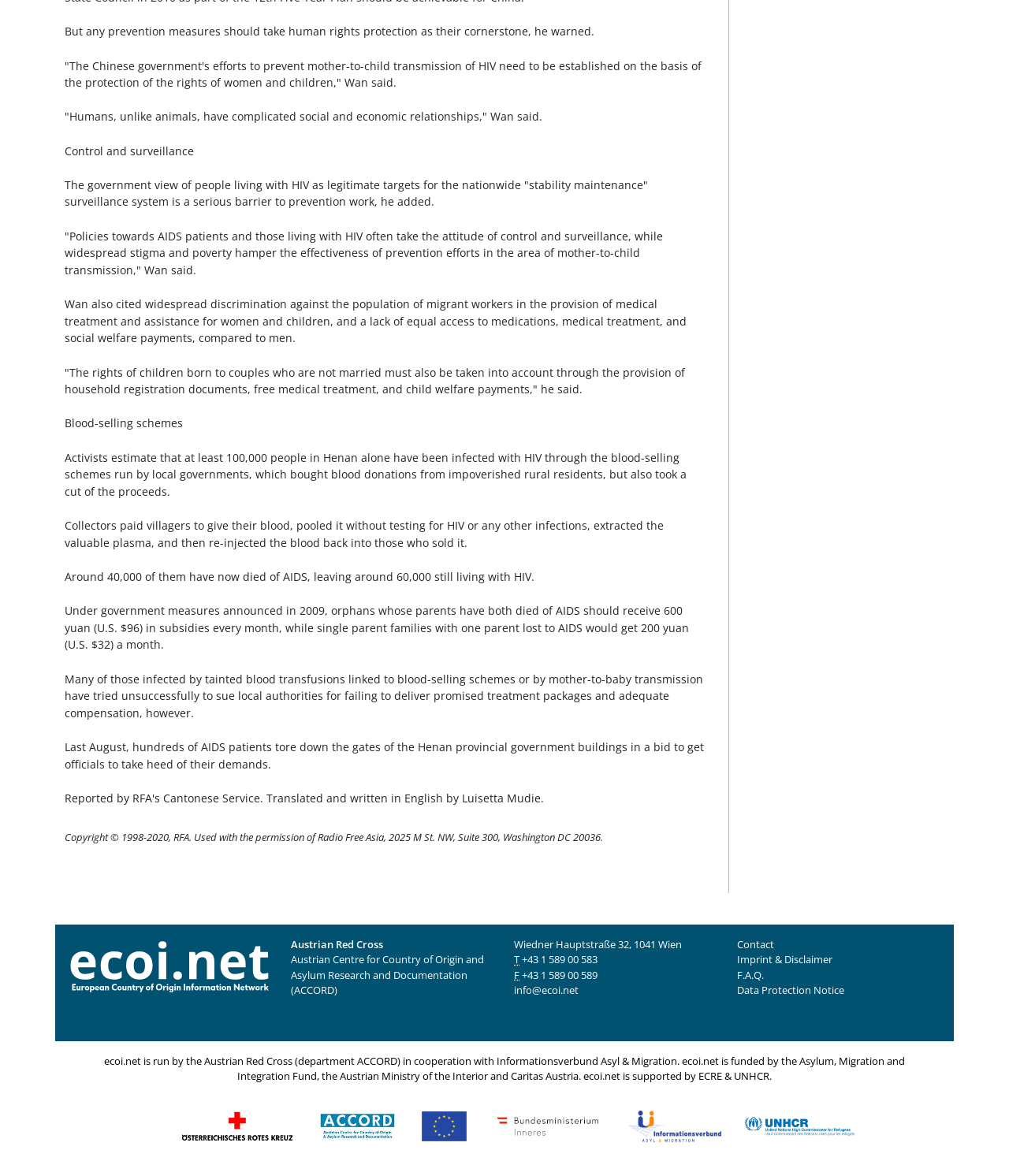What is the monthly subsidy for orphans whose parents have both died of AIDS?
Using the image, provide a concise answer in one word or a short phrase.

600 yuan